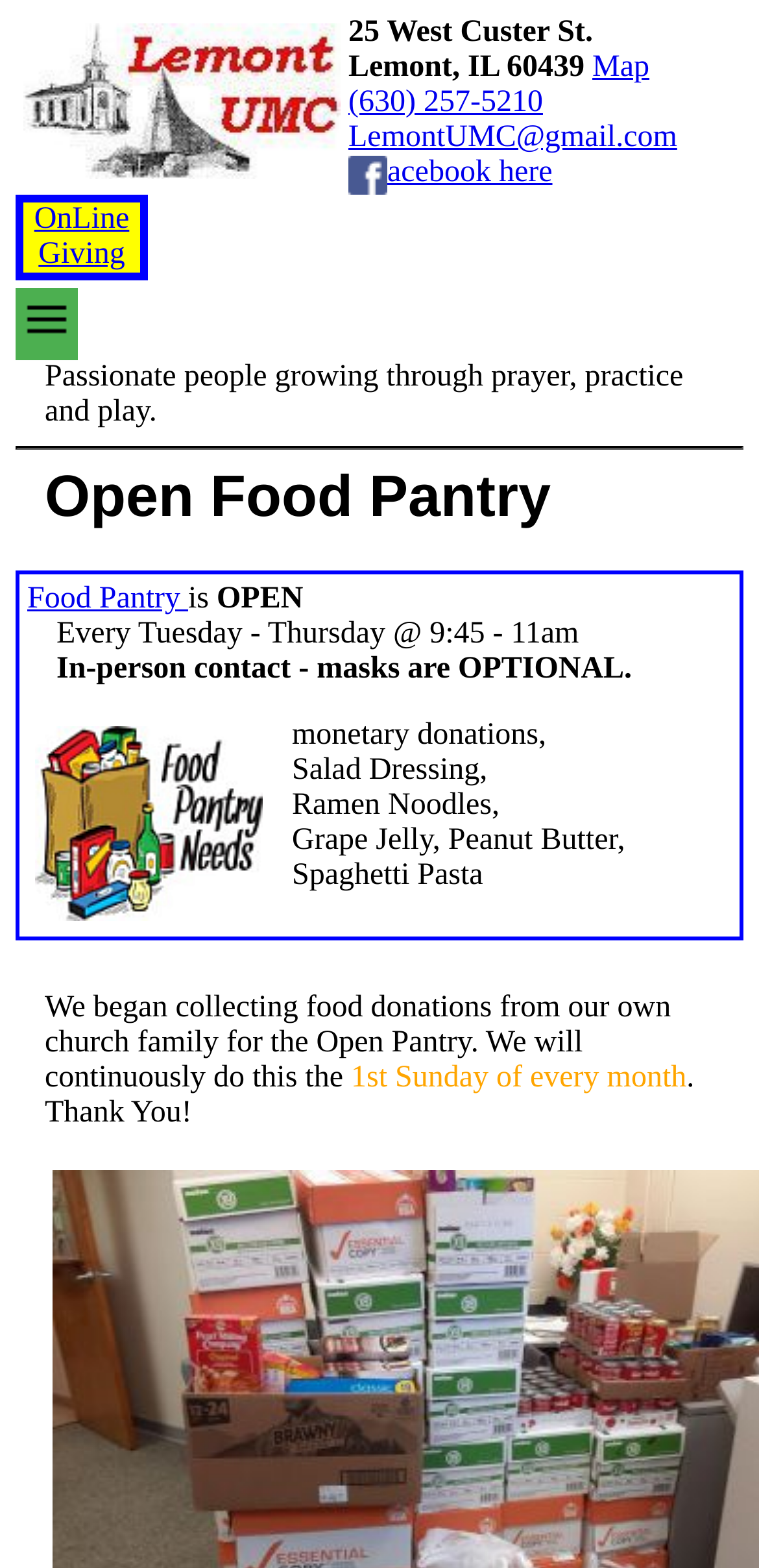Identify the webpage's primary heading and generate its text.

Open Food Pantry